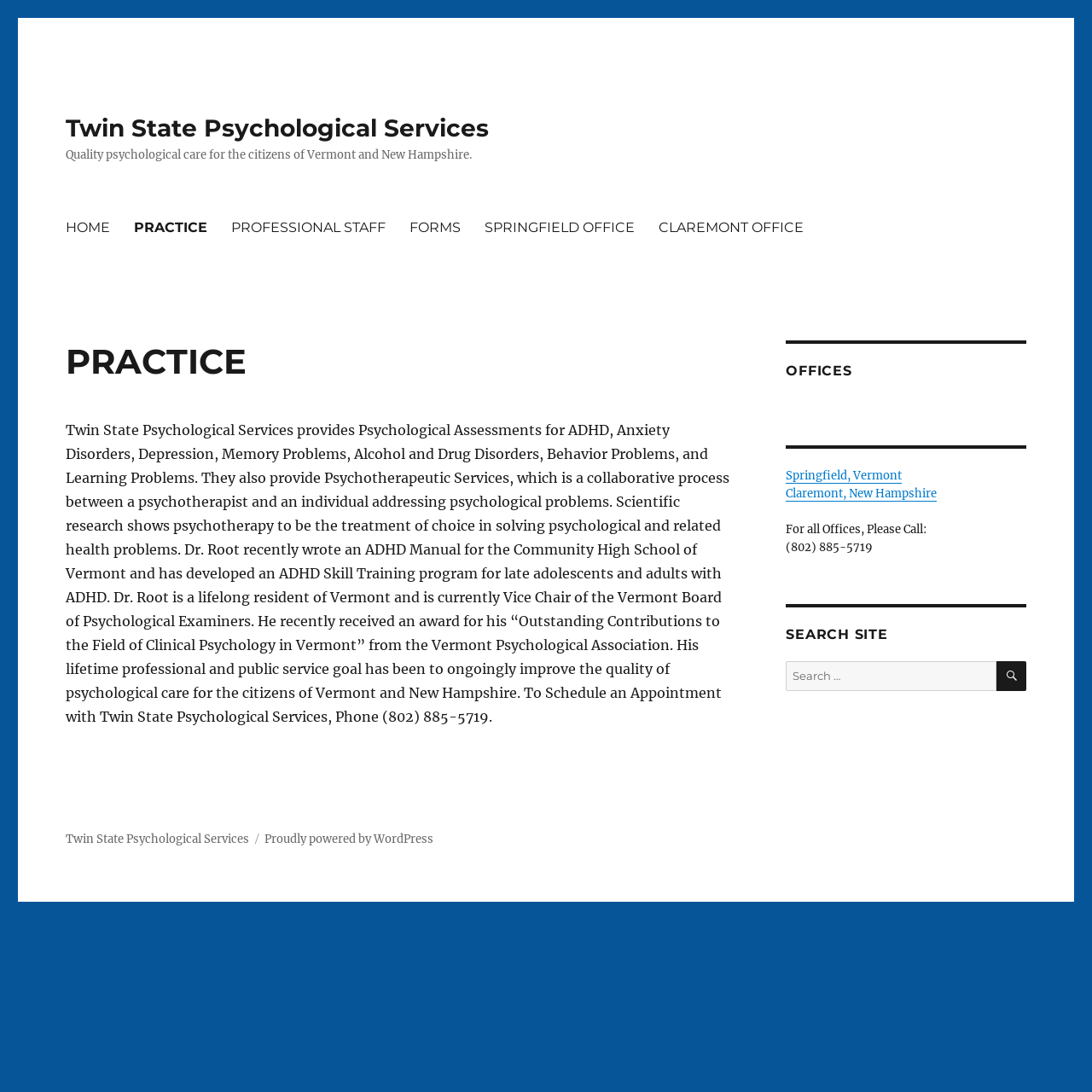What is the goal of Dr. Root's professional and public service?
Use the information from the screenshot to give a comprehensive response to the question.

According to the webpage content, Dr. Root's lifetime professional and public service goal has been to ongoingly improve the quality of psychological care for the citizens of Vermont and New Hampshire.